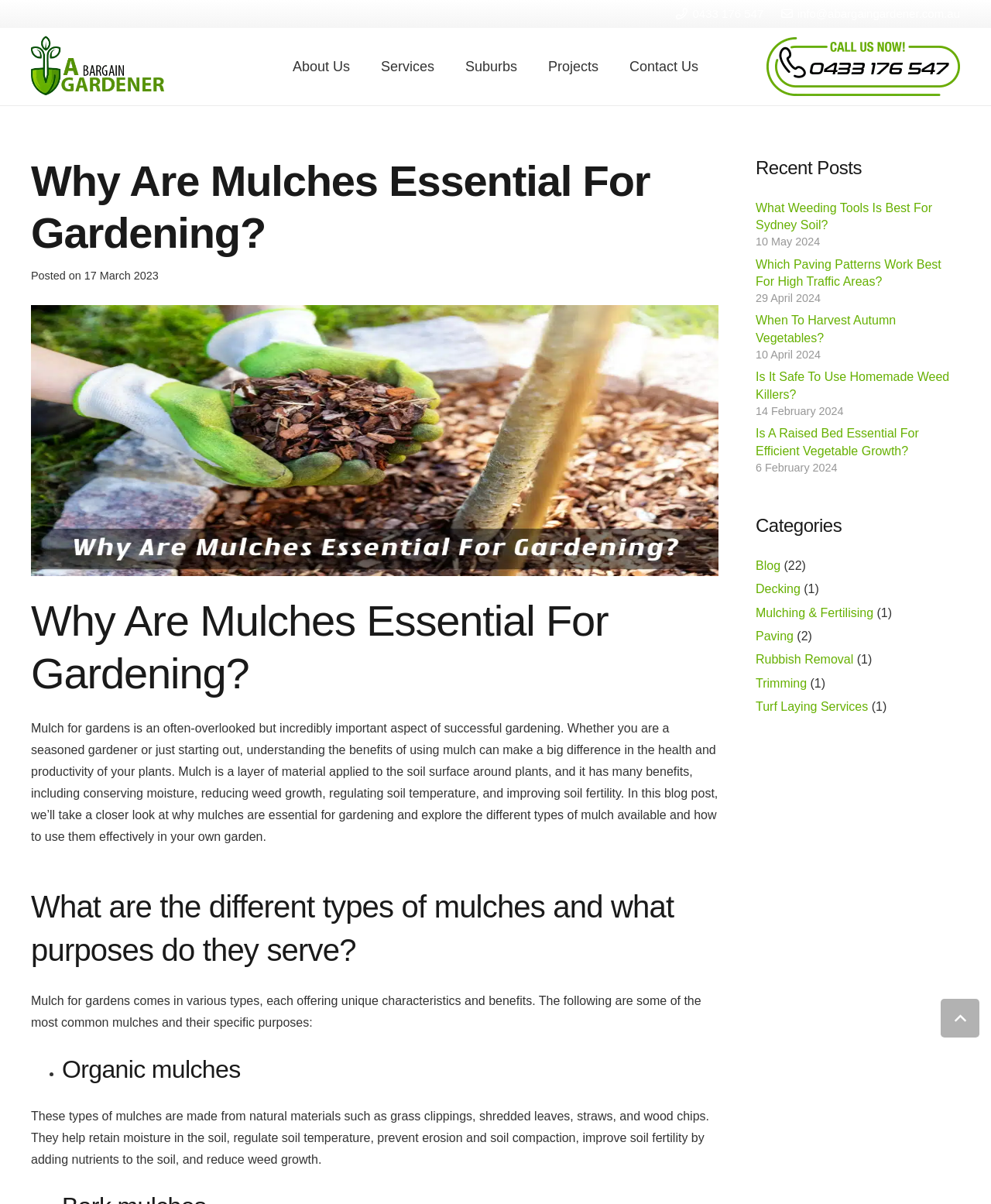Provide a short answer to the following question with just one word or phrase: What is the purpose of organic mulches?

Retain moisture, regulate soil temperature, etc.